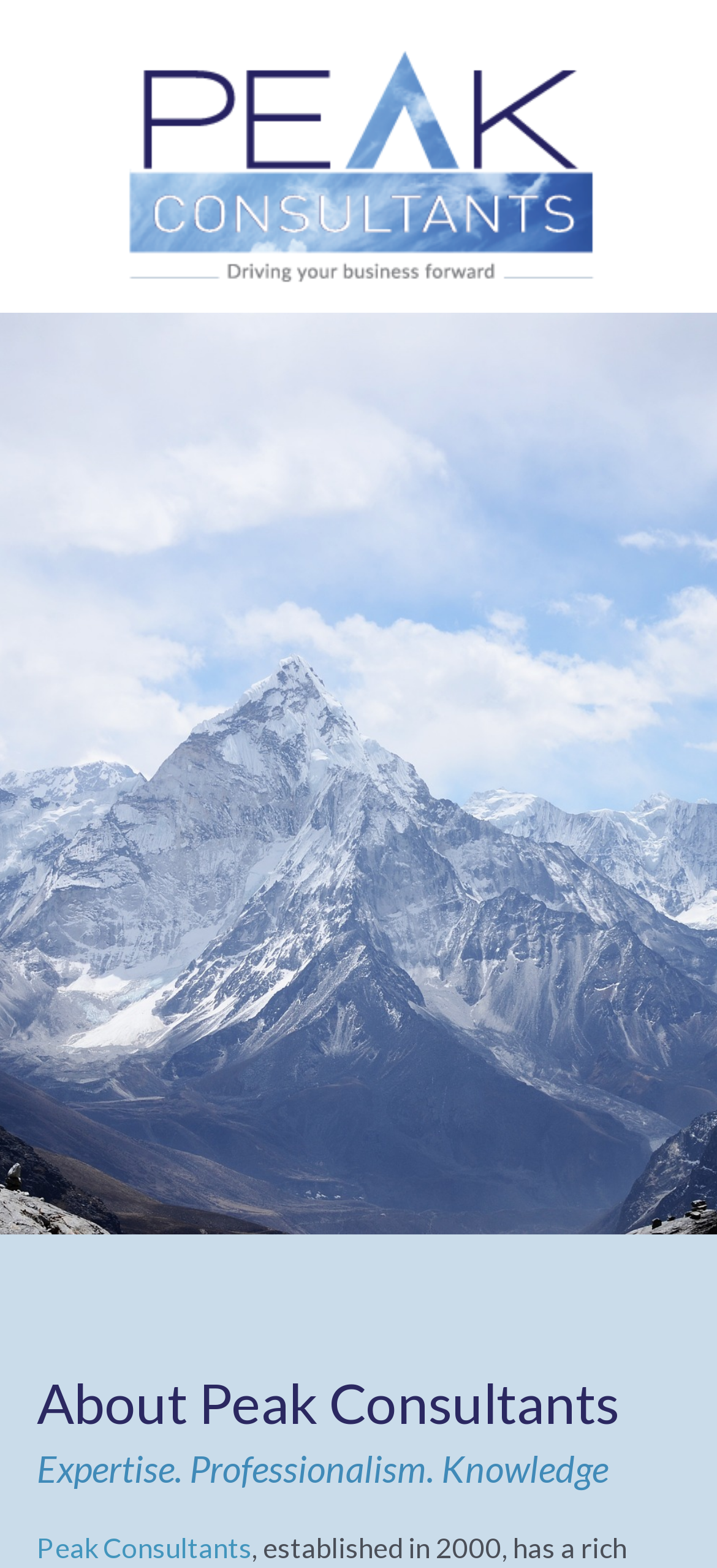Bounding box coordinates are specified in the format (top-left x, top-left y, bottom-right x, bottom-right y). All values are floating point numbers bounded between 0 and 1. Please provide the bounding box coordinate of the region this sentence describes: alt="Automotive and Regulatory Compliance Specialists"

[0.14, 0.097, 0.86, 0.117]